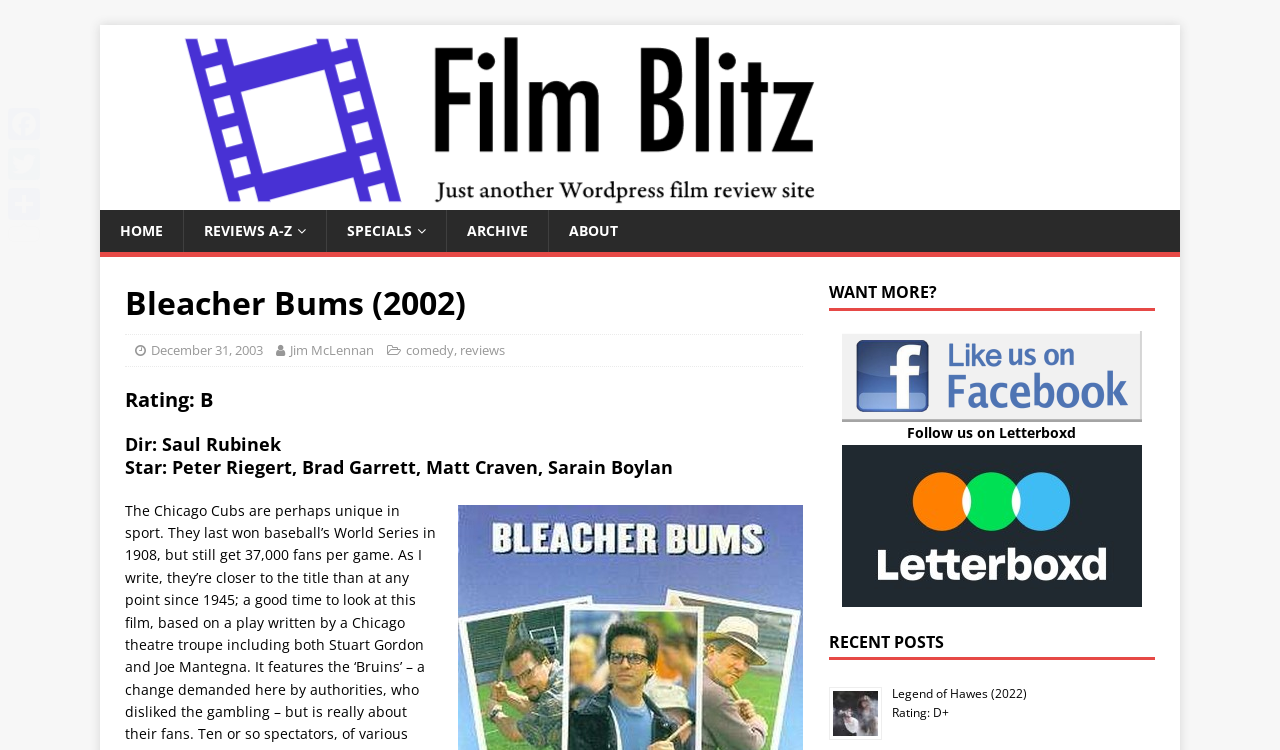Can you find the bounding box coordinates of the area I should click to execute the following instruction: "follow on Letterboxd"?

[0.709, 0.564, 0.841, 0.59]